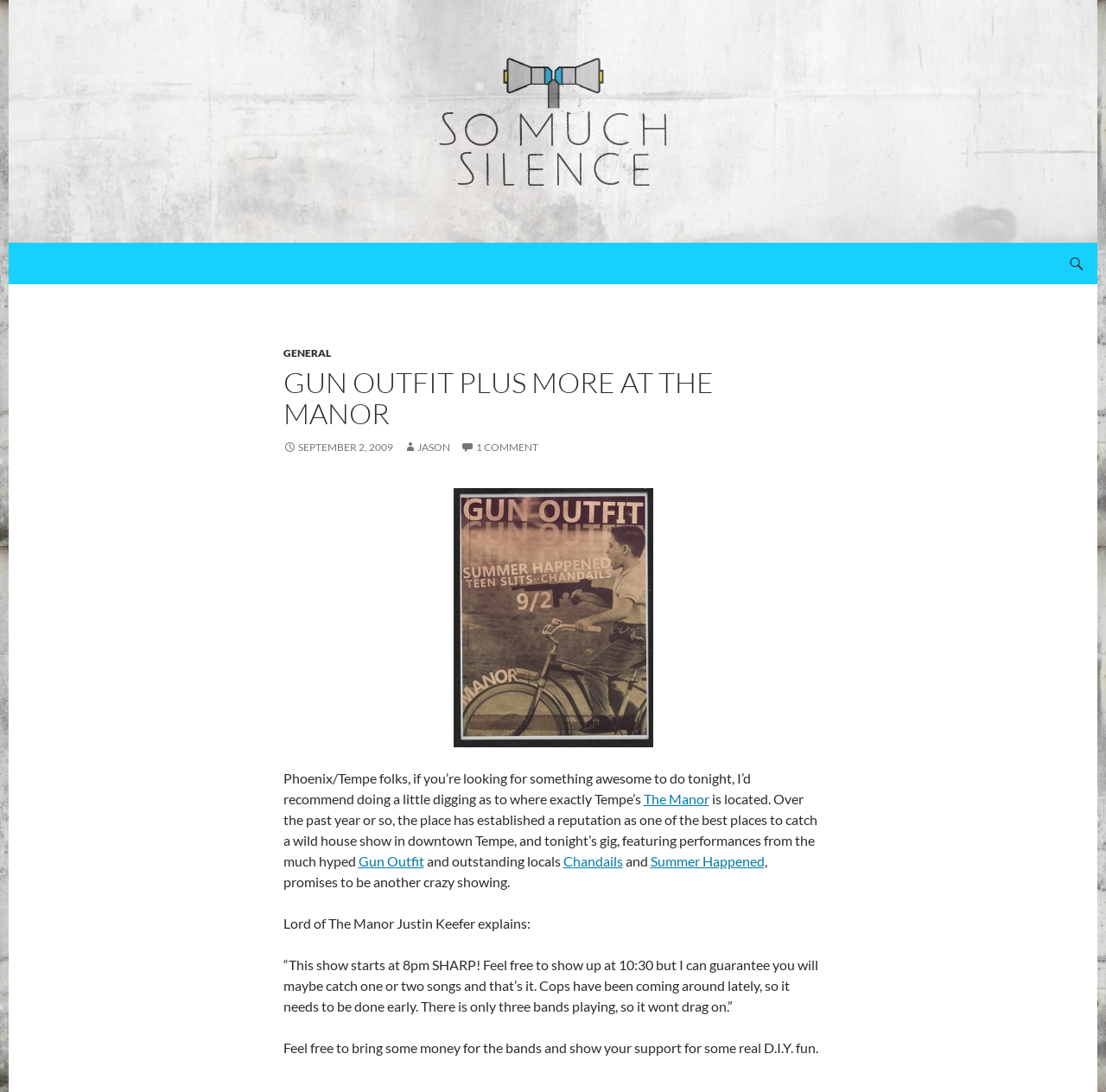Please identify the bounding box coordinates of the element on the webpage that should be clicked to follow this instruction: "Visit So Much Silence website". The bounding box coordinates should be given as four float numbers between 0 and 1, formatted as [left, top, right, bottom].

[0.008, 0.102, 0.992, 0.117]